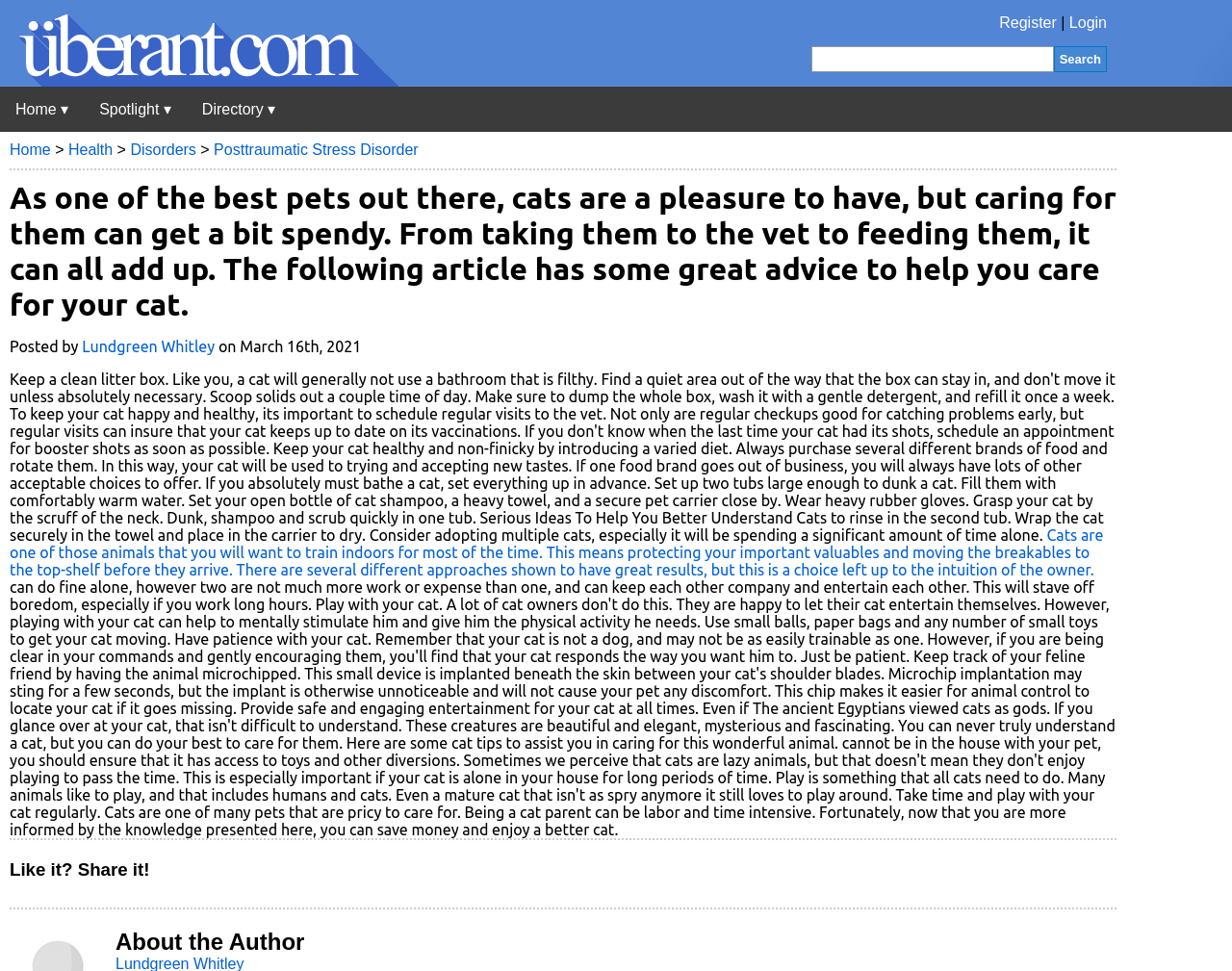Please find and report the bounding box coordinates of the element to click in order to perform the following action: "Register on the website". The coordinates should be expressed as four float numbers between 0 and 1, in the format [left, top, right, bottom].

[0.811, 0.015, 0.858, 0.032]